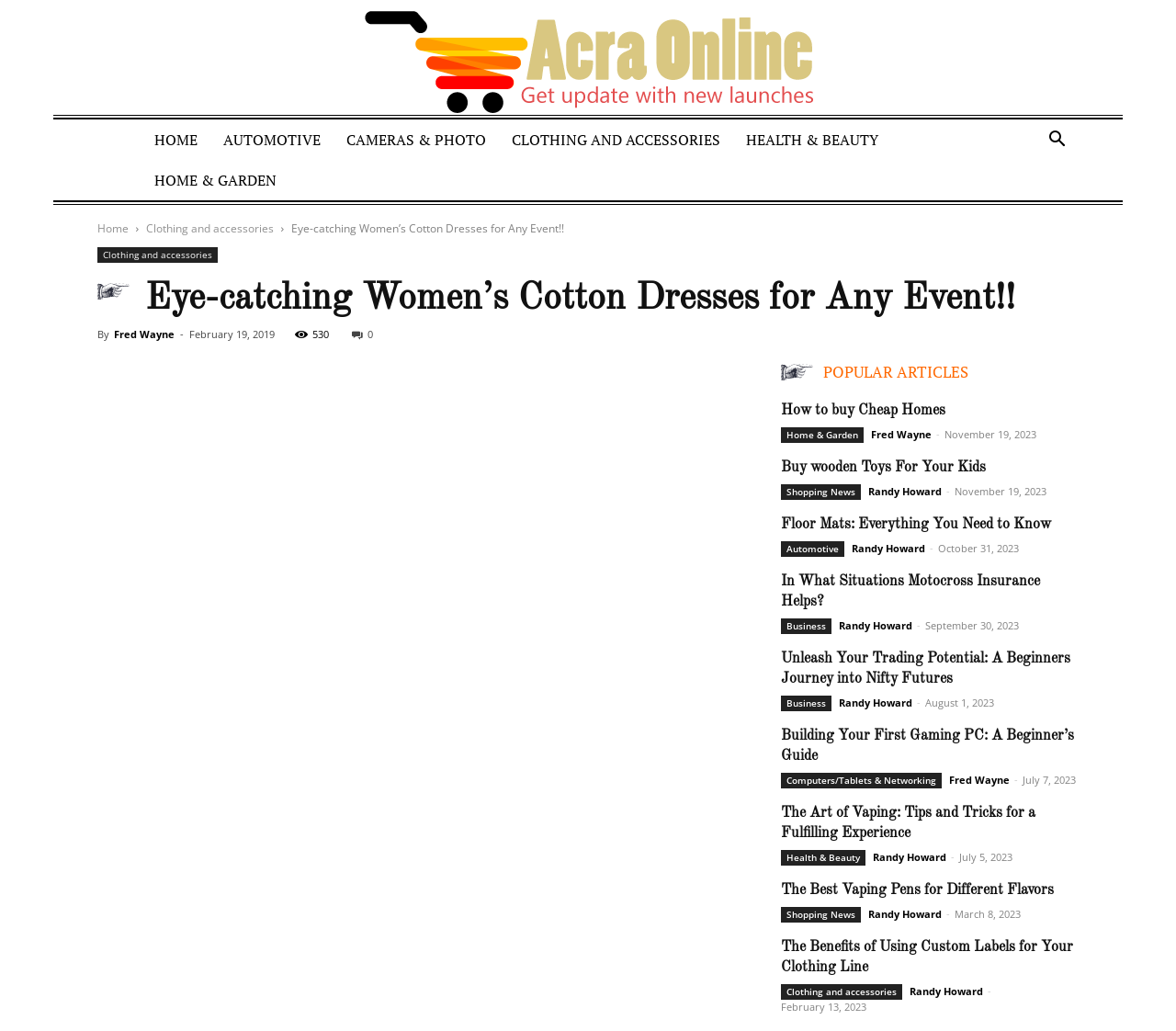Who is the author of the article 'How to buy Cheap Homes'?
Please respond to the question with a detailed and informative answer.

By examining the webpage's content, specifically the link 'How to buy Cheap Homes' and its corresponding author link 'Fred Wayne', it is clear that Fred Wayne is the author of the article.